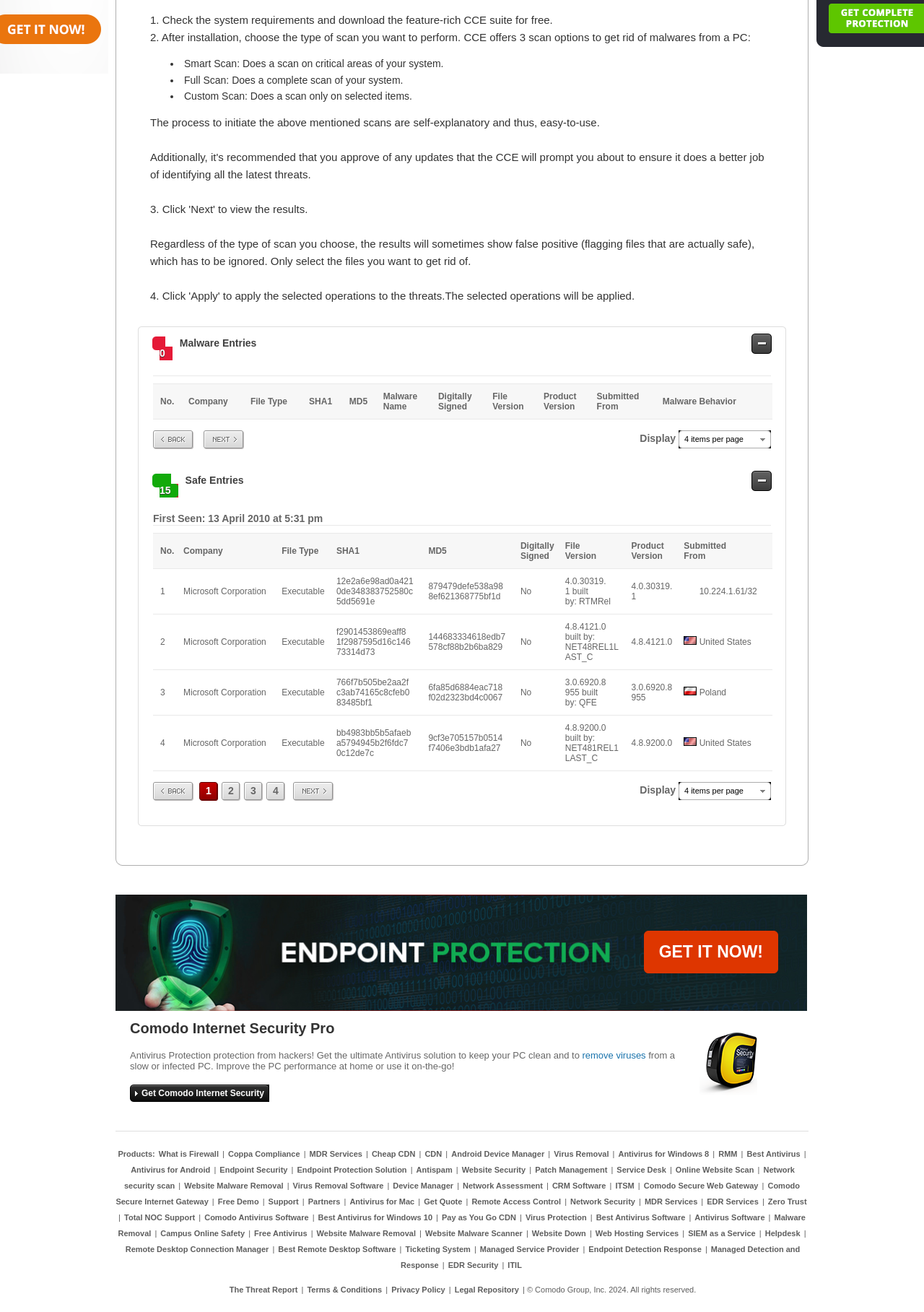Provide a short, one-word or phrase answer to the question below:
What is the file type of the malware in the first row?

Executable